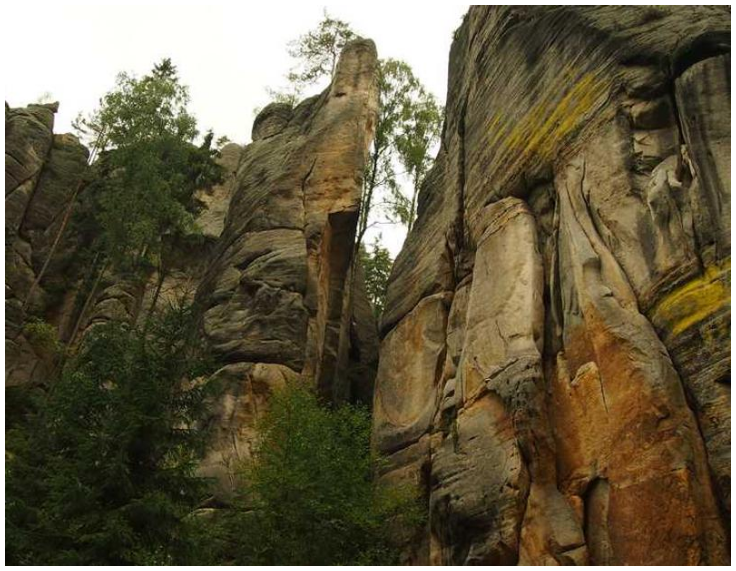Break down the image and describe each part extensively.

The image depicts a striking geological landscape featuring towering rock formations, surrounded by lush greenery. The massive cliffs, characterized by their rugged texture, showcase a captivating blend of earthy tones—ranging from deep grays to warm browns, interspersed with patches of moss. Above the cliffs, a canopy of trees stretches upward, their leaves gently swaying with the breeze, adding a verdant touch to the rocky scenery. This scene invites viewers to appreciate the raw beauty of nature and the intricate relationship between rock and forest, evoking a sense of adventure in the great outdoors.